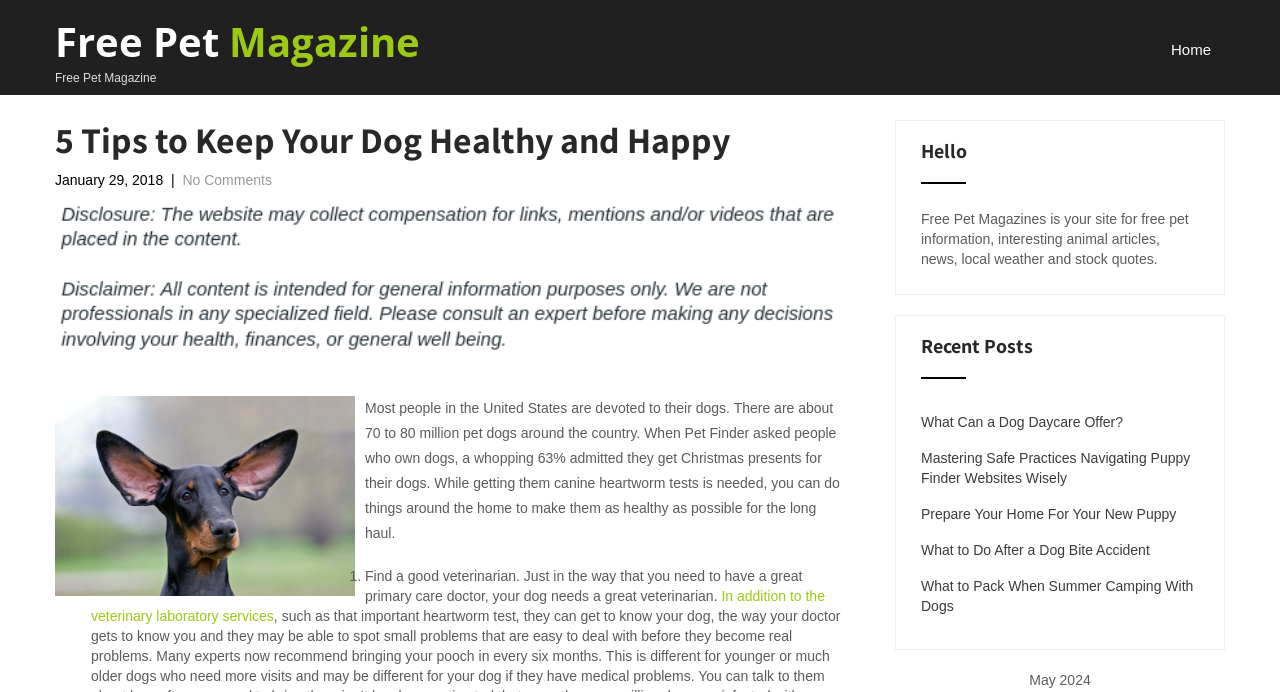Locate the bounding box coordinates of the UI element described by: "No Comments". The bounding box coordinates should consist of four float numbers between 0 and 1, i.e., [left, top, right, bottom].

[0.143, 0.248, 0.212, 0.271]